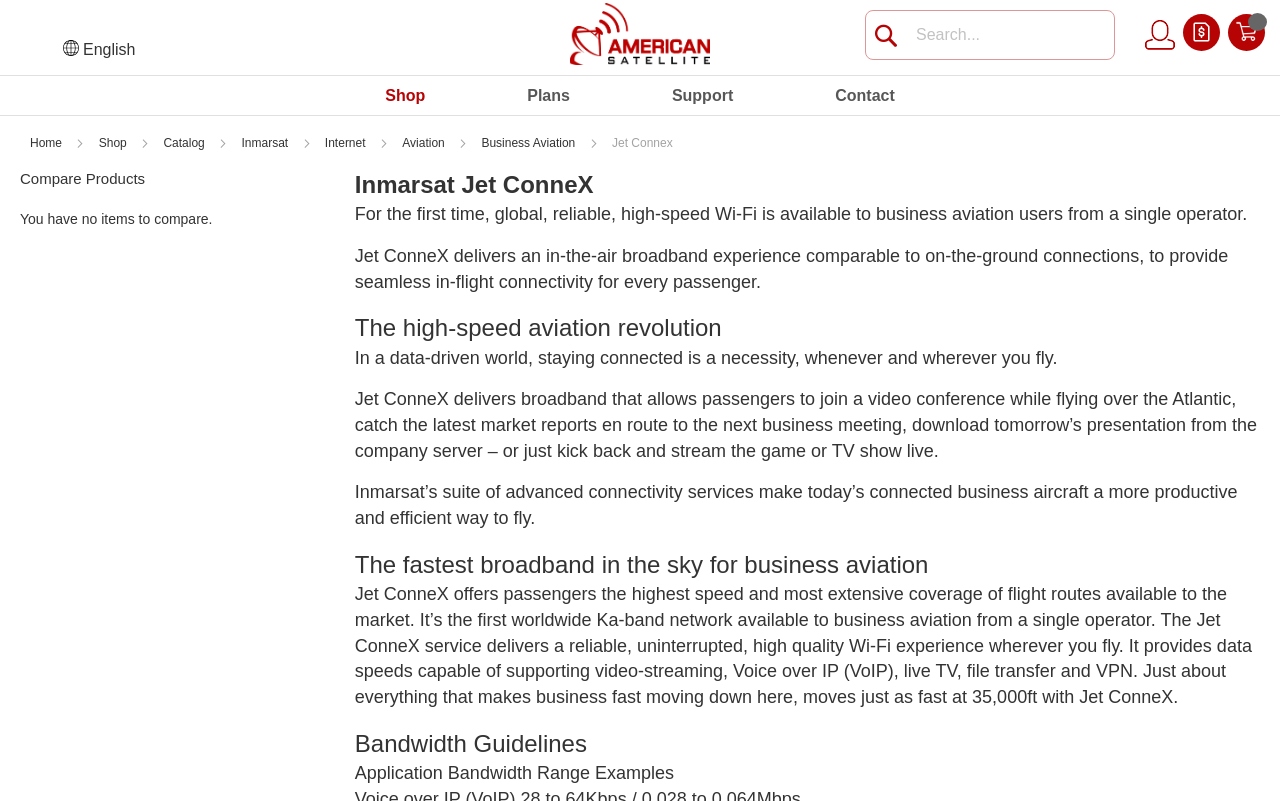Please identify the bounding box coordinates of the element on the webpage that should be clicked to follow this instruction: "Select a language". The bounding box coordinates should be given as four float numbers between 0 and 1, formatted as [left, top, right, bottom].

[0.041, 0.045, 0.096, 0.066]